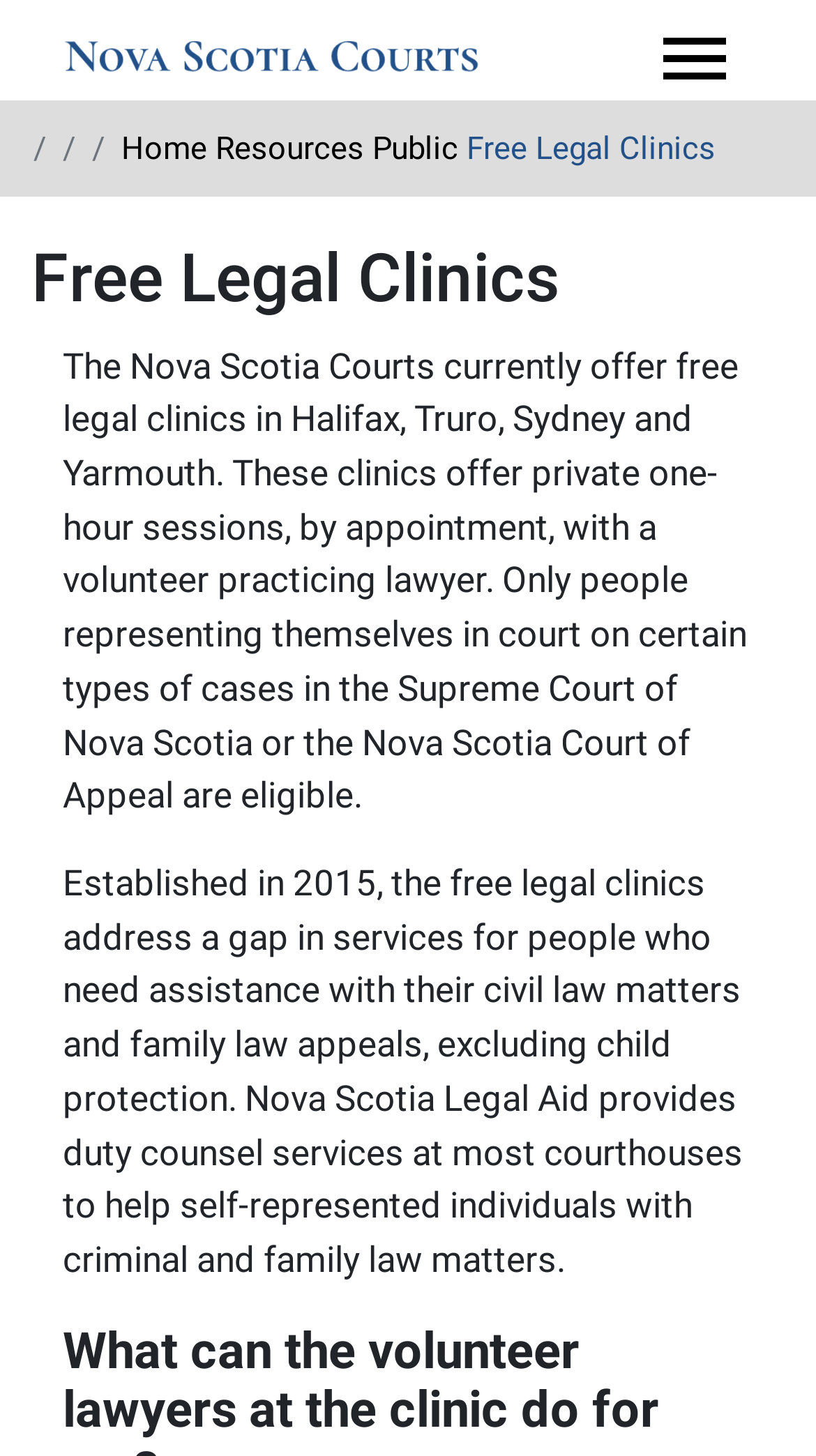Using the provided element description: "Public", determine the bounding box coordinates of the corresponding UI element in the screenshot.

[0.456, 0.181, 0.562, 0.207]